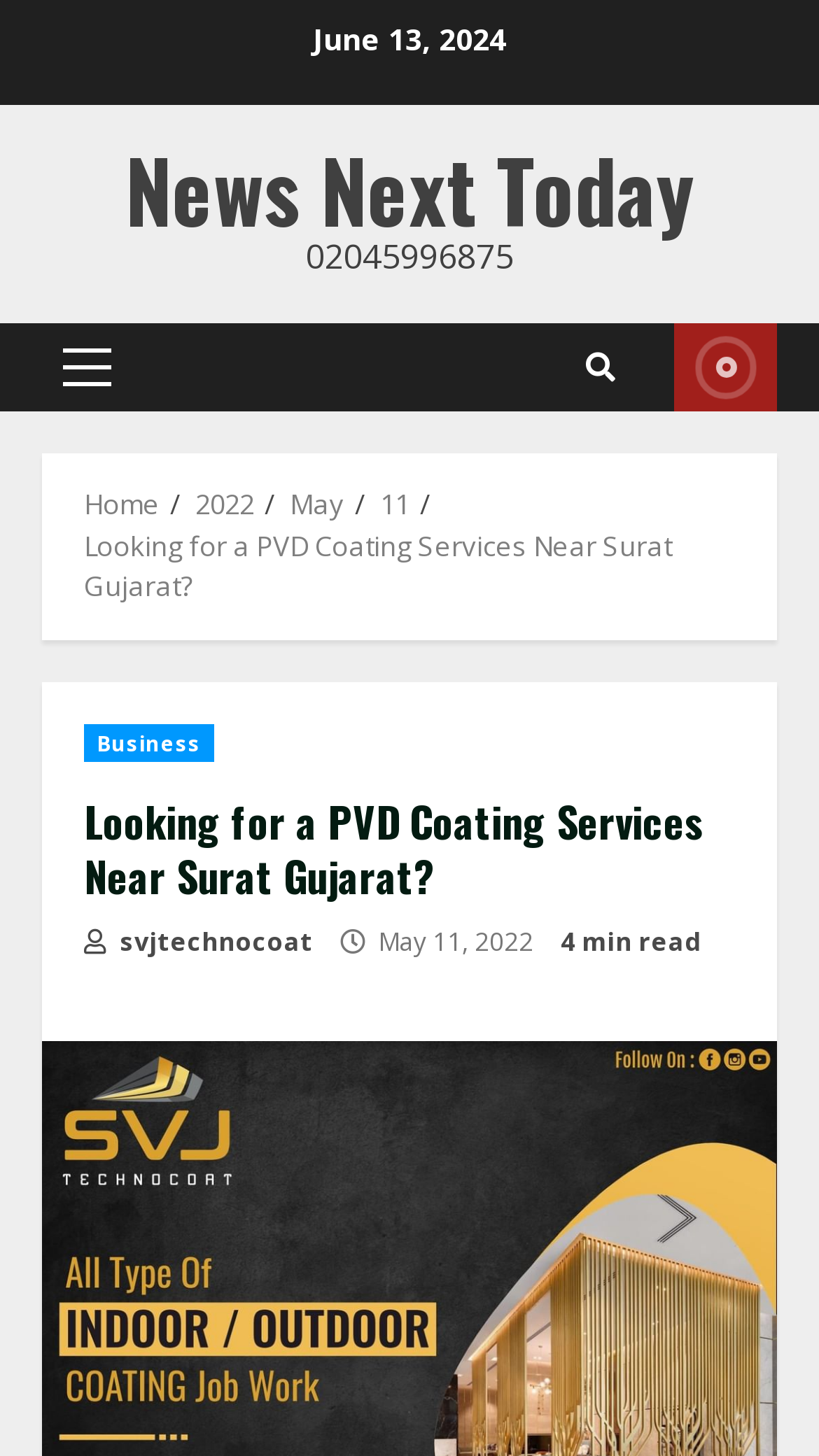Determine the bounding box for the described UI element: "Primary Menu".

[0.051, 0.222, 0.162, 0.283]